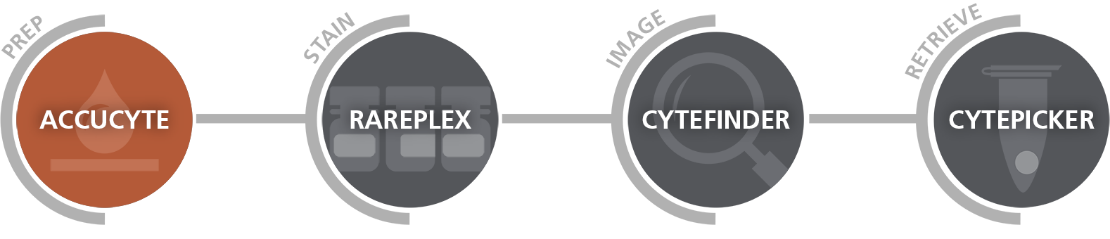What color scheme is used for the subsequent stages?
Answer the question with a single word or phrase, referring to the image.

Monochromatic gray